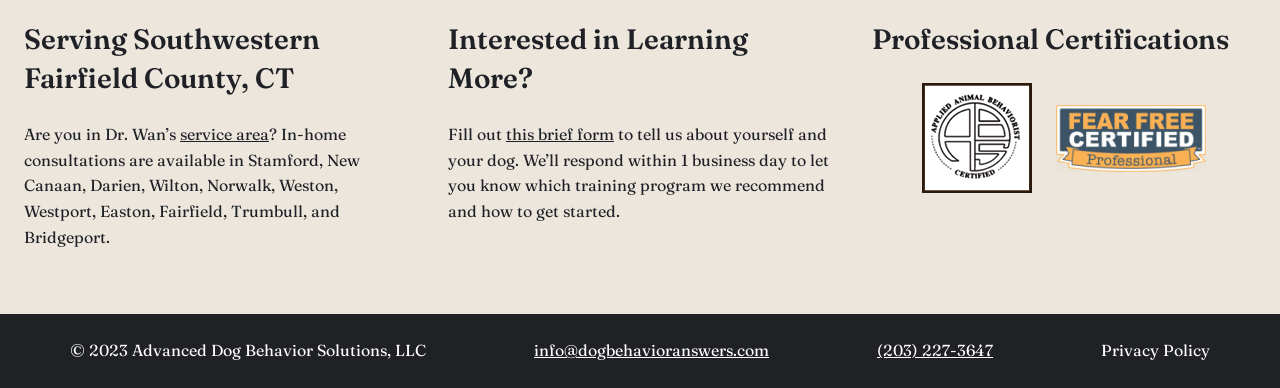What areas does Dr. Wan serve?
Using the information presented in the image, please offer a detailed response to the question.

Based on the text 'Serving Southwestern Fairfield County, CT' and the description of the service area, it can be inferred that Dr. Wan serves Southwestern Fairfield County, CT.